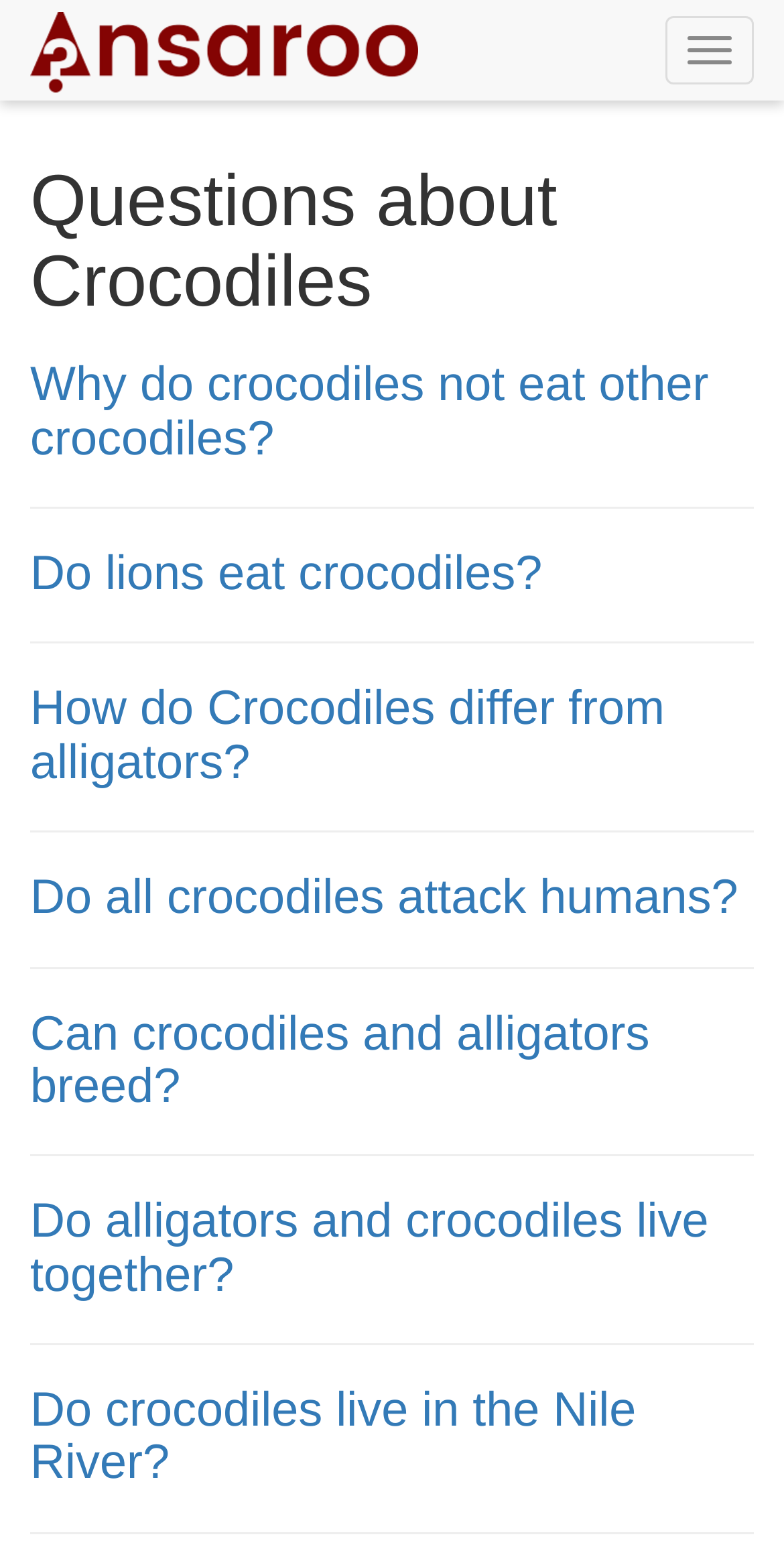Please identify the bounding box coordinates of the region to click in order to complete the task: "Learn about how crocodiles differ from alligators". The coordinates must be four float numbers between 0 and 1, specified as [left, top, right, bottom].

[0.038, 0.439, 0.848, 0.509]